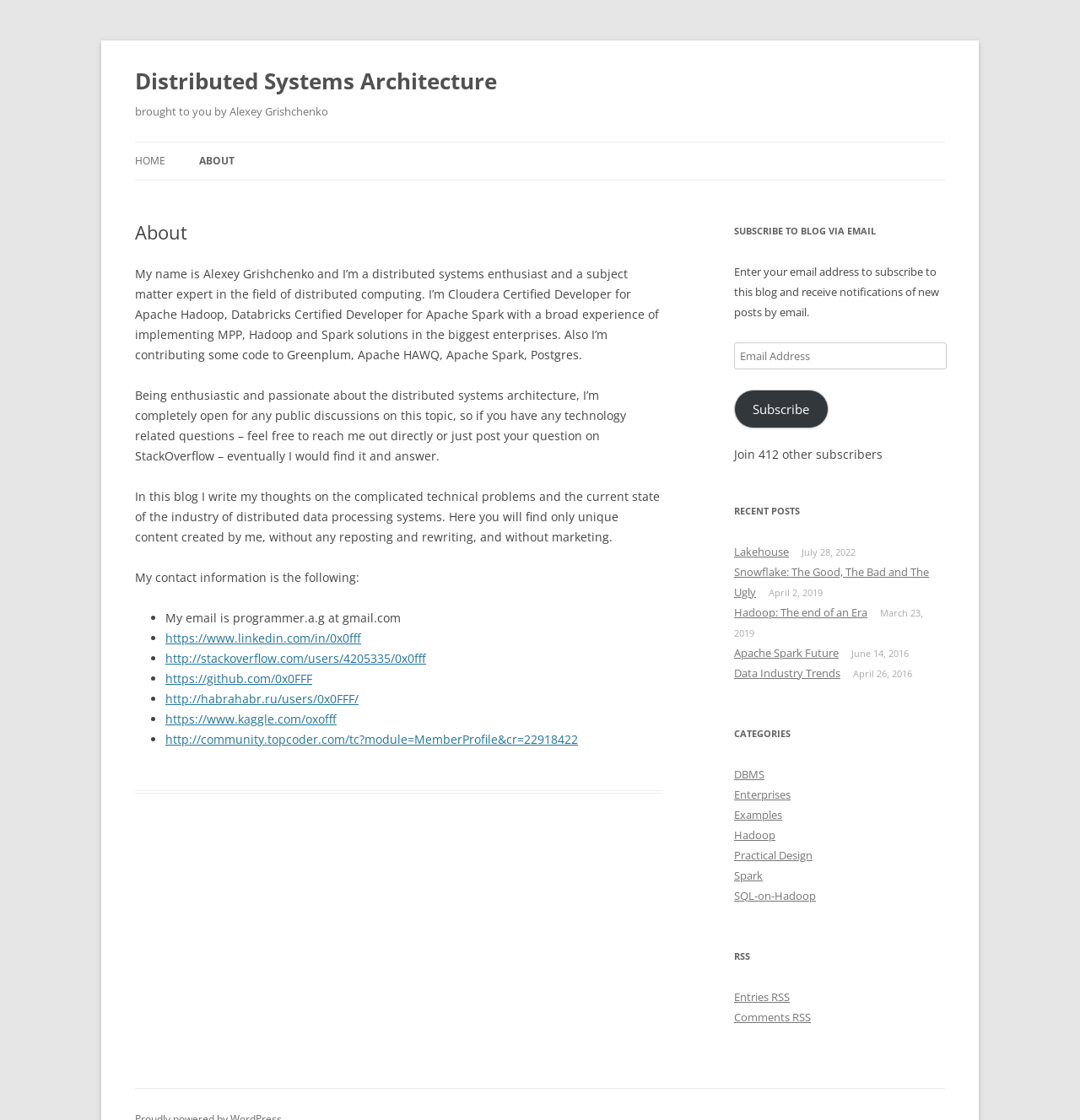Determine the bounding box coordinates for the clickable element to execute this instruction: "Search for something". Provide the coordinates as four float numbers between 0 and 1, i.e., [left, top, right, bottom].

None